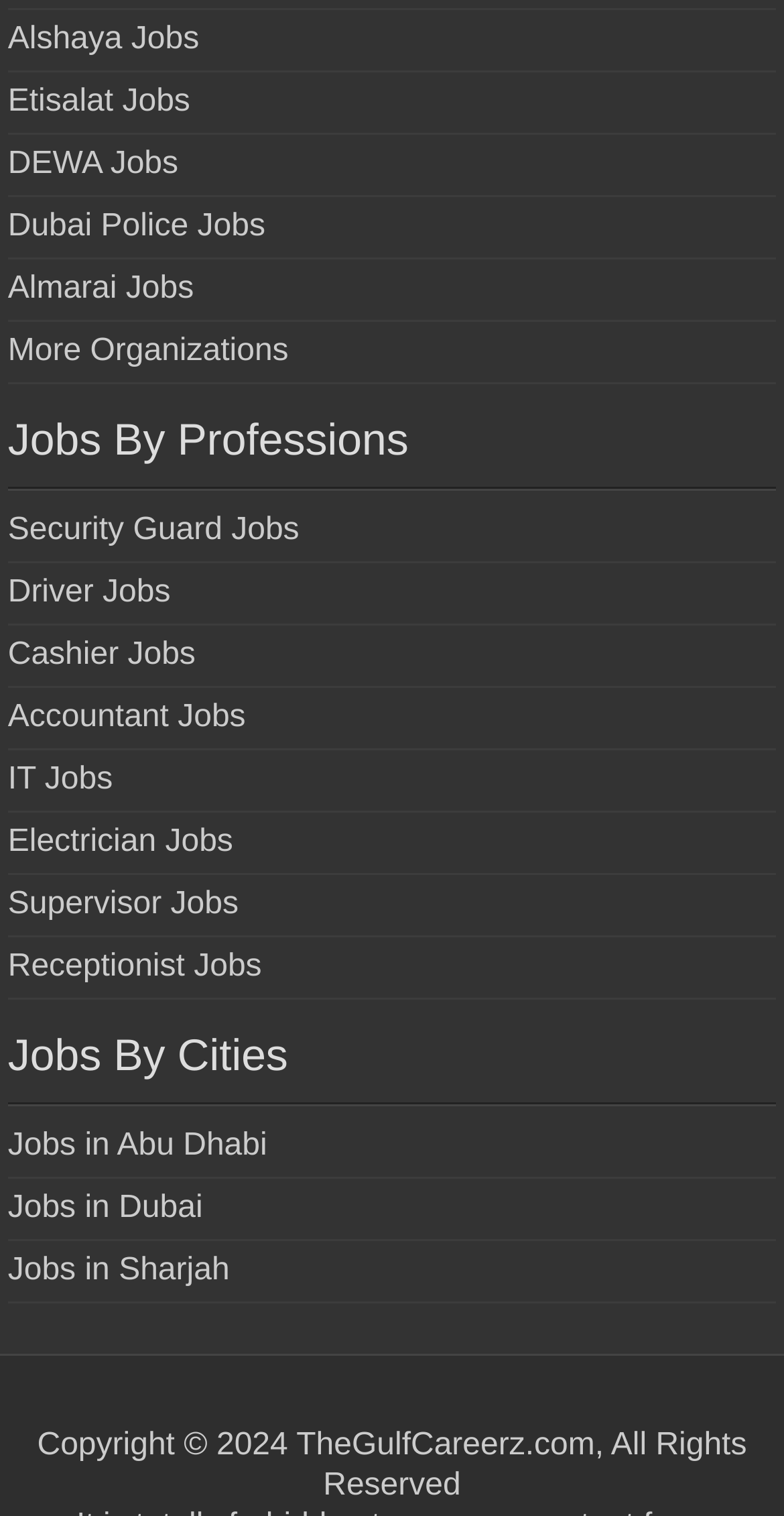Using the description: "Jobs in Abu Dhabi", identify the bounding box of the corresponding UI element in the screenshot.

[0.01, 0.744, 0.341, 0.766]